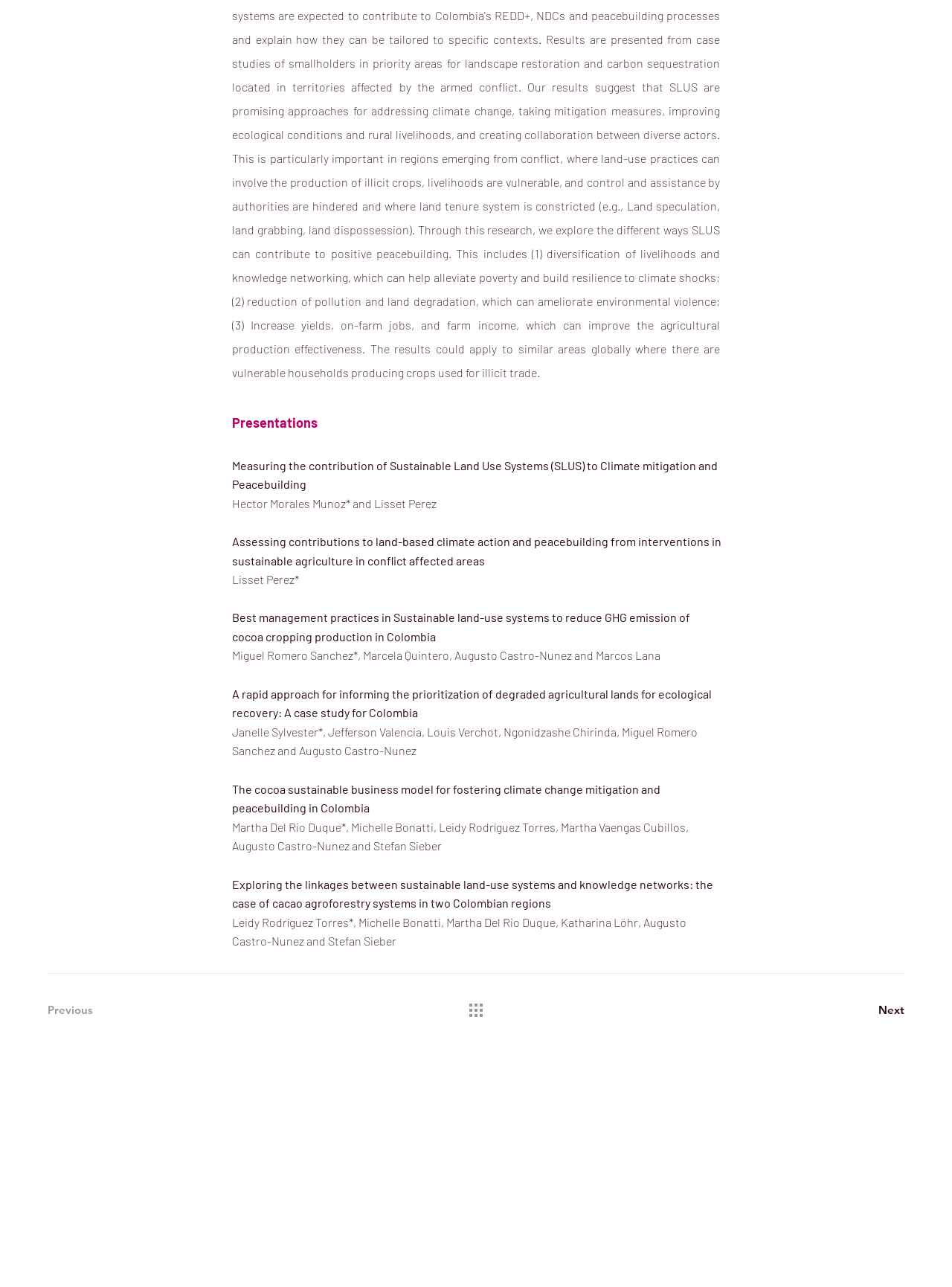What is the title of the first presentation?
From the image, respond using a single word or phrase.

Measuring the contribution of Sustainable Land Use Systems (SLUS) to Climate mitigation and Peacebuilding